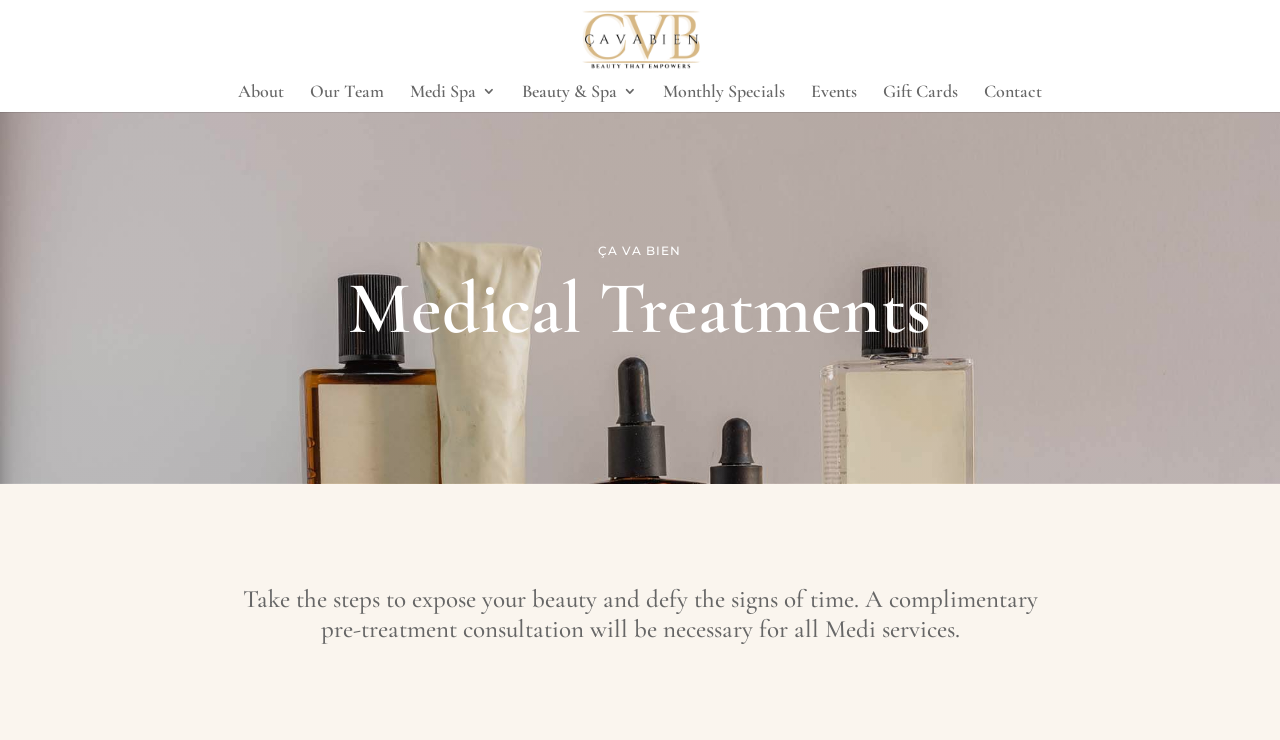Please answer the following question using a single word or phrase: 
How many links are in the top navigation menu?

7